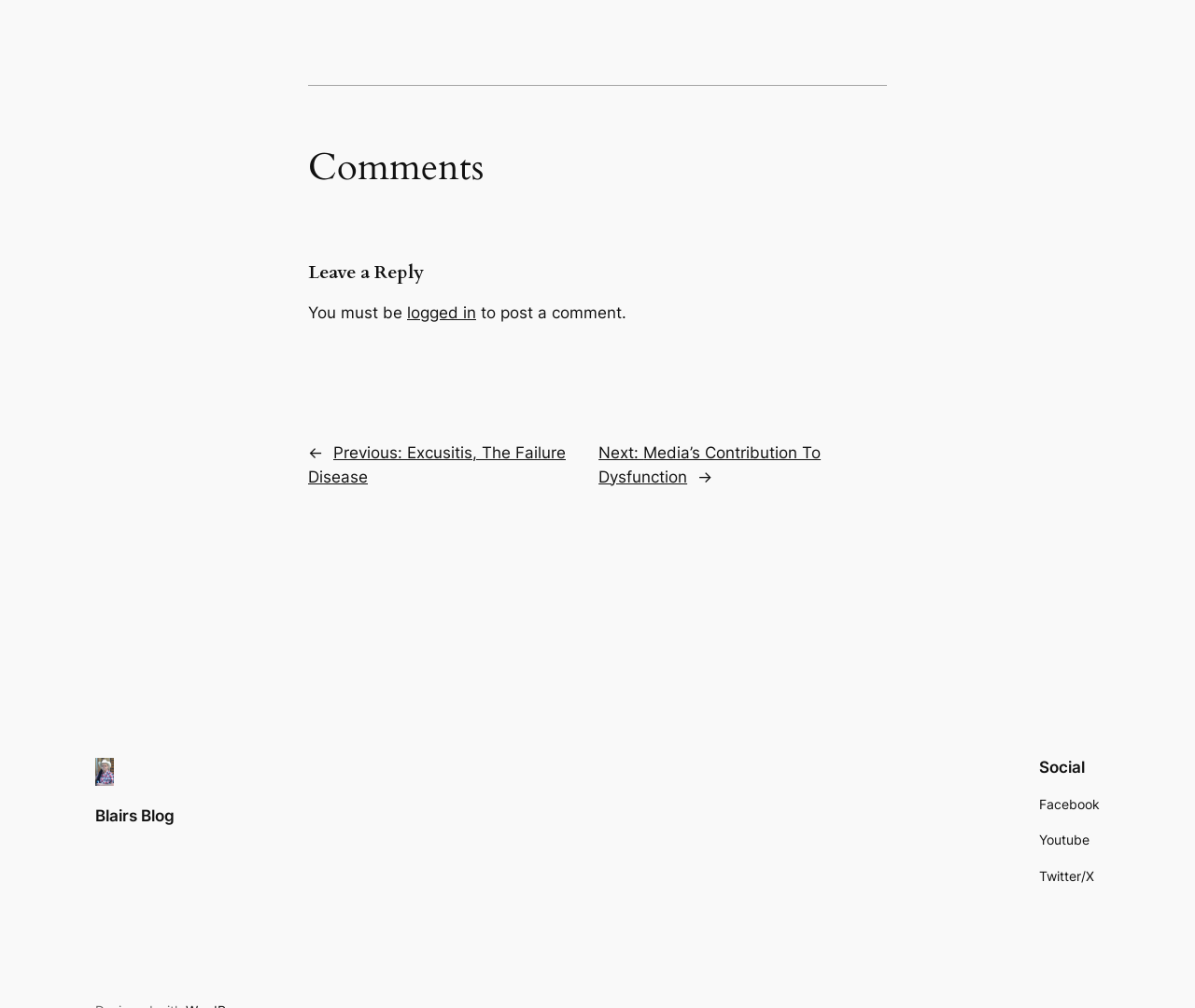Please identify the bounding box coordinates of the element on the webpage that should be clicked to follow this instruction: "Click on 'logged in'". The bounding box coordinates should be given as four float numbers between 0 and 1, formatted as [left, top, right, bottom].

[0.341, 0.301, 0.398, 0.319]